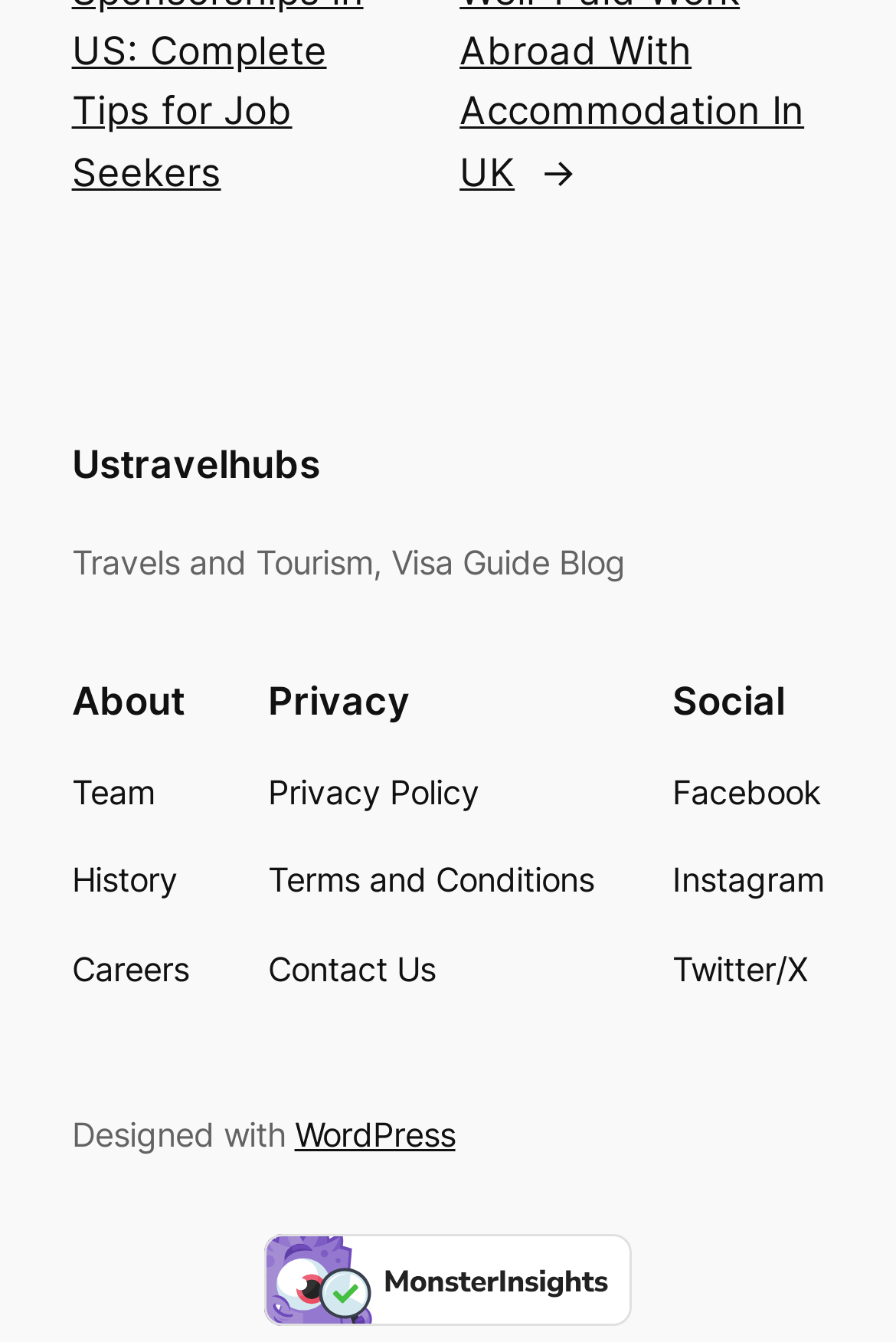What is the name of the verification service used on the webpage? Using the information from the screenshot, answer with a single word or phrase.

MonsterInsights